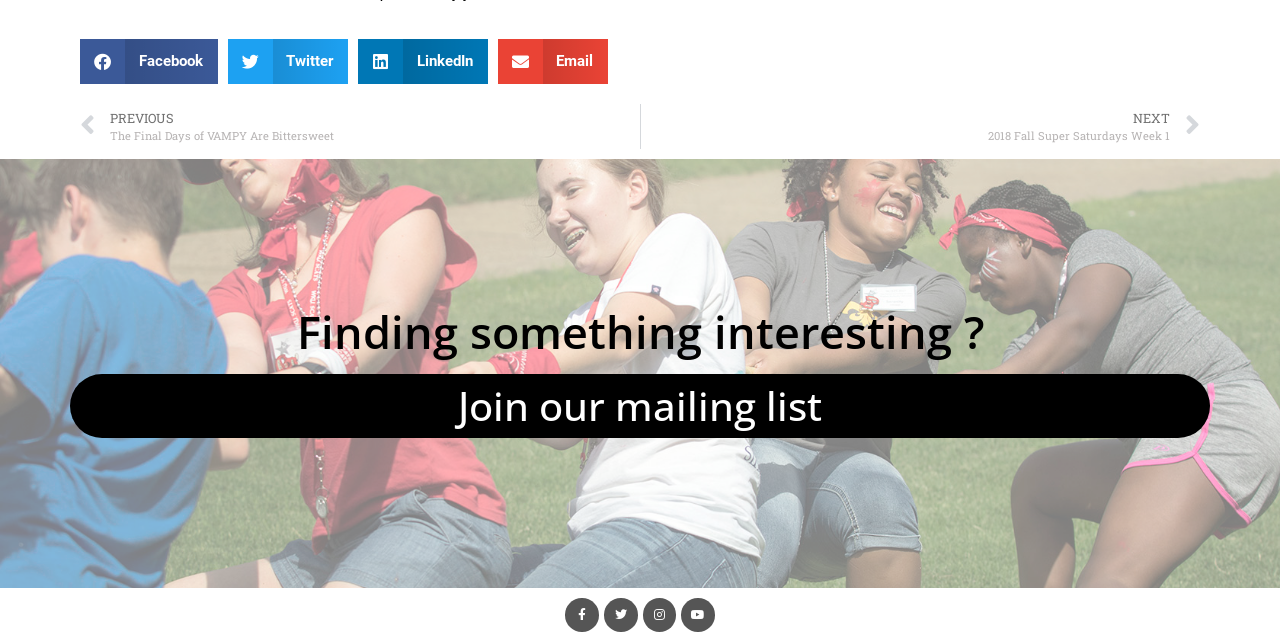What is the purpose of the button with the text 'Share on facebook'?
Using the visual information, reply with a single word or short phrase.

To share content on Facebook